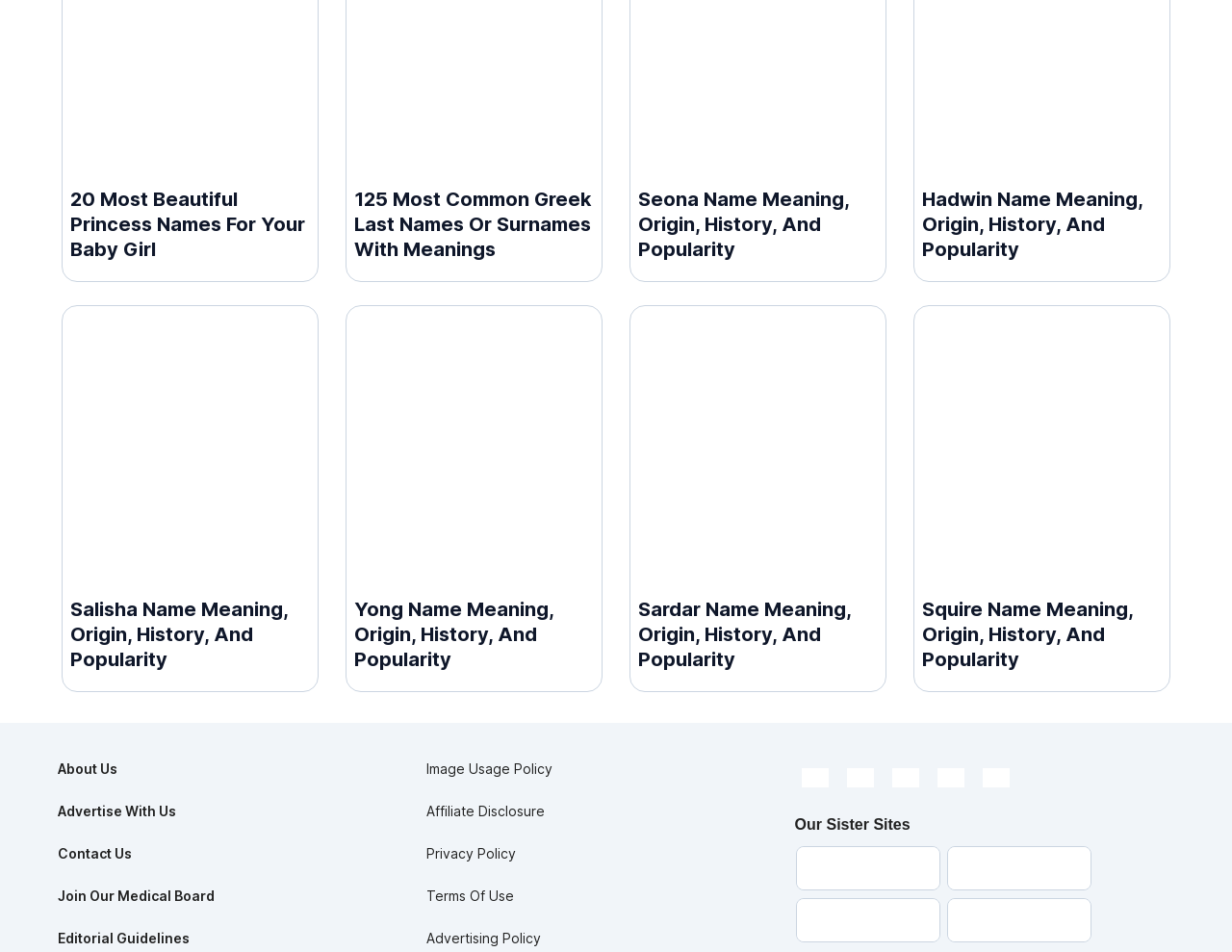Given the description of a UI element: "alt="StyleCraze"", identify the bounding box coordinates of the matching element in the webpage screenshot.

[0.647, 0.736, 0.762, 0.78]